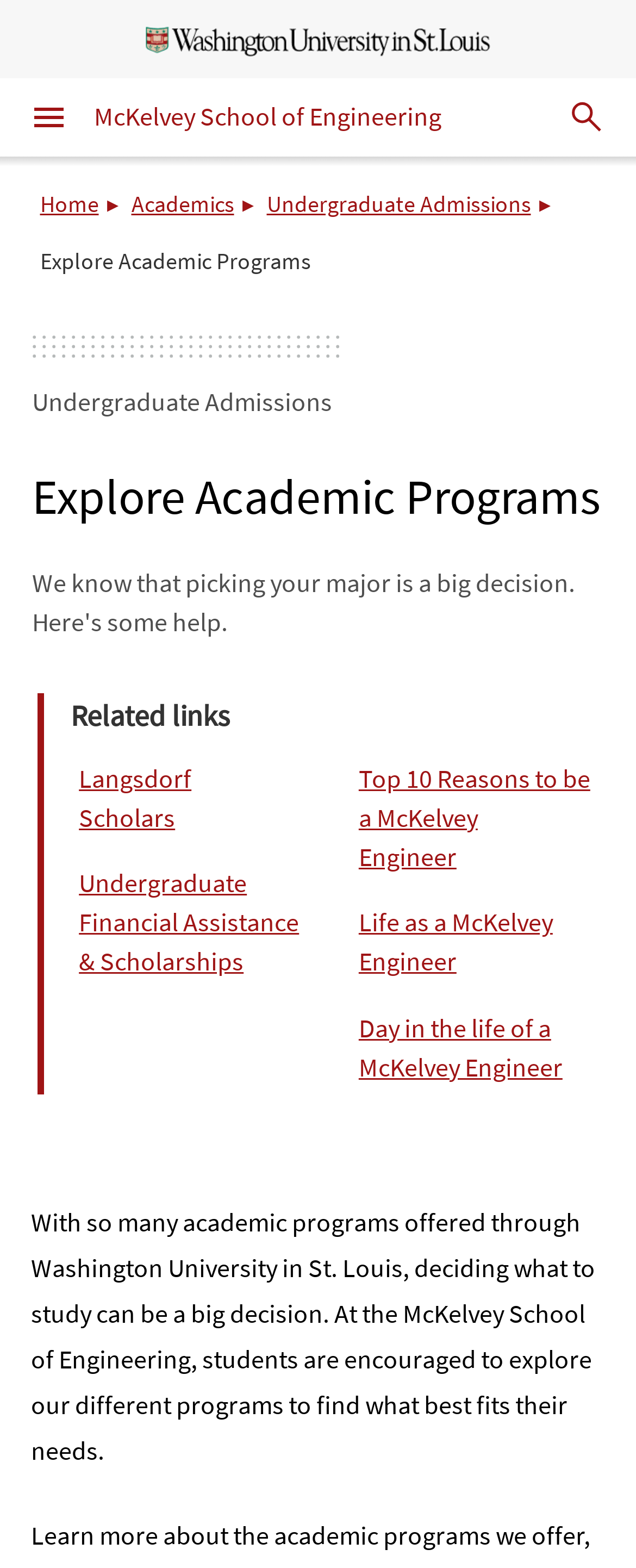Bounding box coordinates are specified in the format (top-left x, top-left y, bottom-right x, bottom-right y). All values are floating point numbers bounded between 0 and 1. Please provide the bounding box coordinate of the region this sentence describes: Undergraduate Admissions

[0.406, 0.112, 0.847, 0.148]